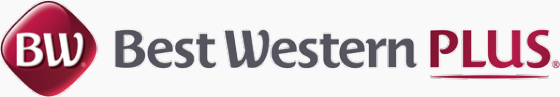What is the font color of the text 'Best Western PLUS'?
Give a thorough and detailed response to the question.

The text 'Best Western PLUS' is written in a stylized gray font, which provides a nice contrast to the bold white 'BW' and the deep red background.